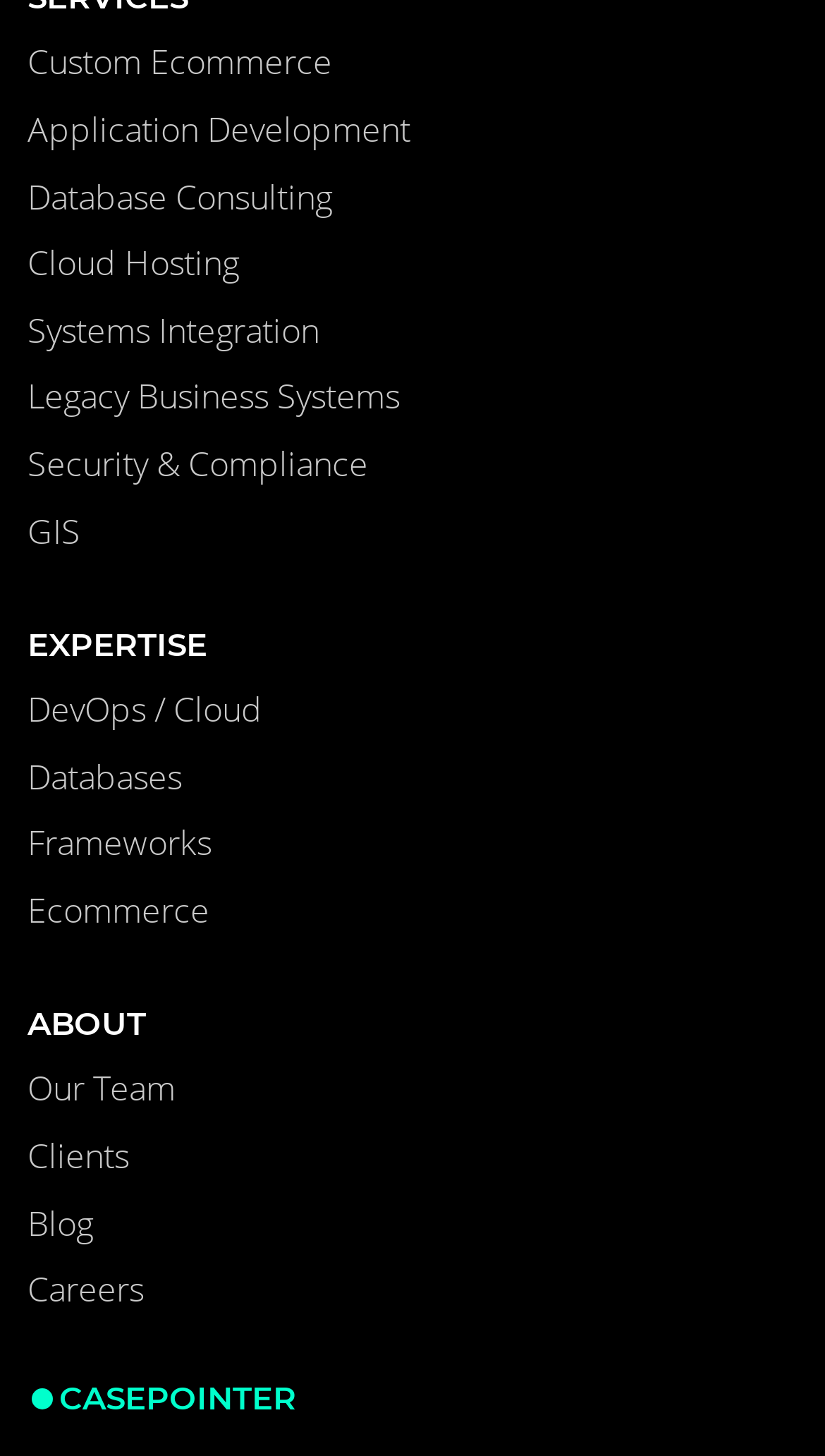What is the second link in the top navigation menu?
Using the image as a reference, answer the question with a short word or phrase.

Application Development